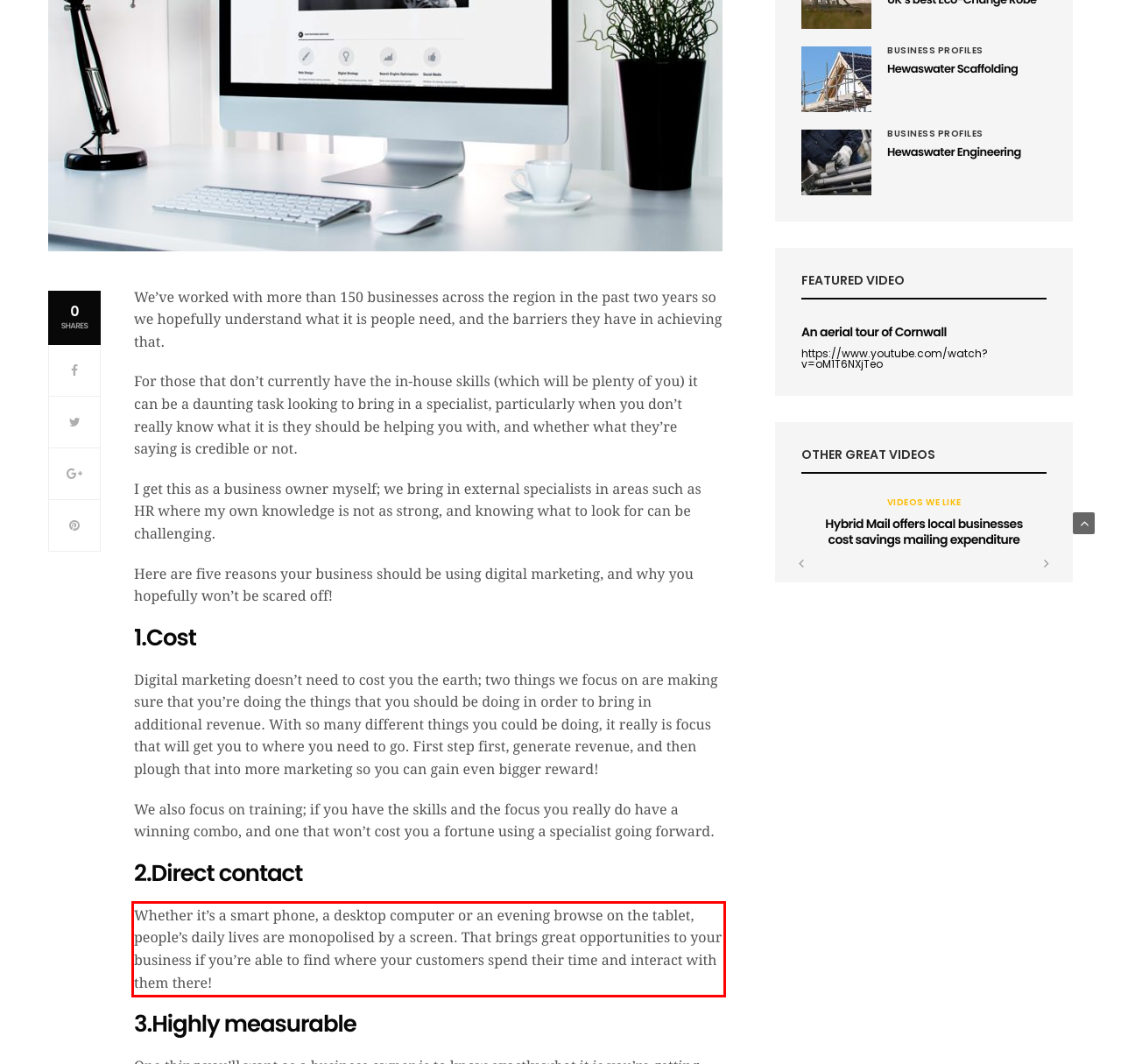Given the screenshot of a webpage, identify the red rectangle bounding box and recognize the text content inside it, generating the extracted text.

Whether it’s a smart phone, a desktop computer or an evening browse on the tablet, people’s daily lives are monopolised by a screen. That brings great opportunities to your business if you’re able to find where your customers spend their time and interact with them there!